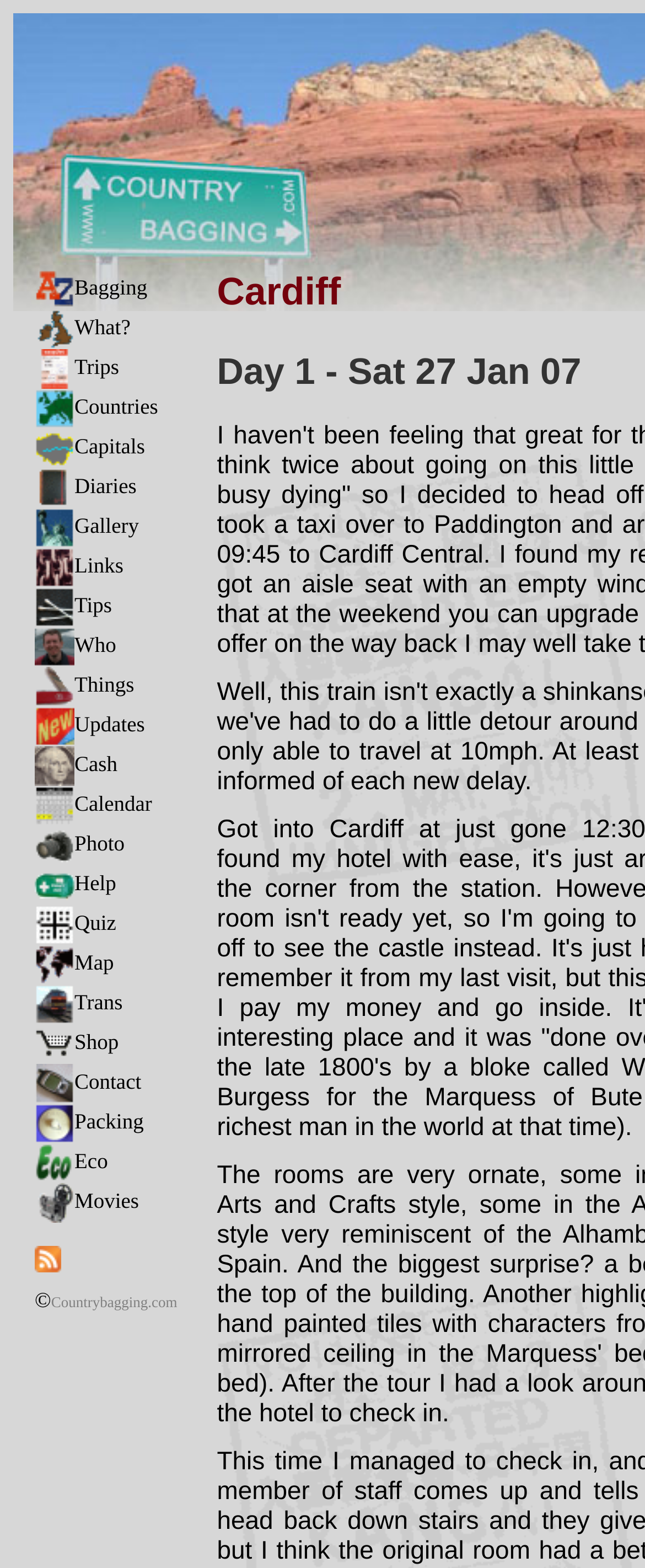Locate the UI element that matches the description Bagging in the webpage screenshot. Return the bounding box coordinates in the format (top-left x, top-left y, bottom-right x, bottom-right y), with values ranging from 0 to 1.

[0.054, 0.175, 0.228, 0.191]